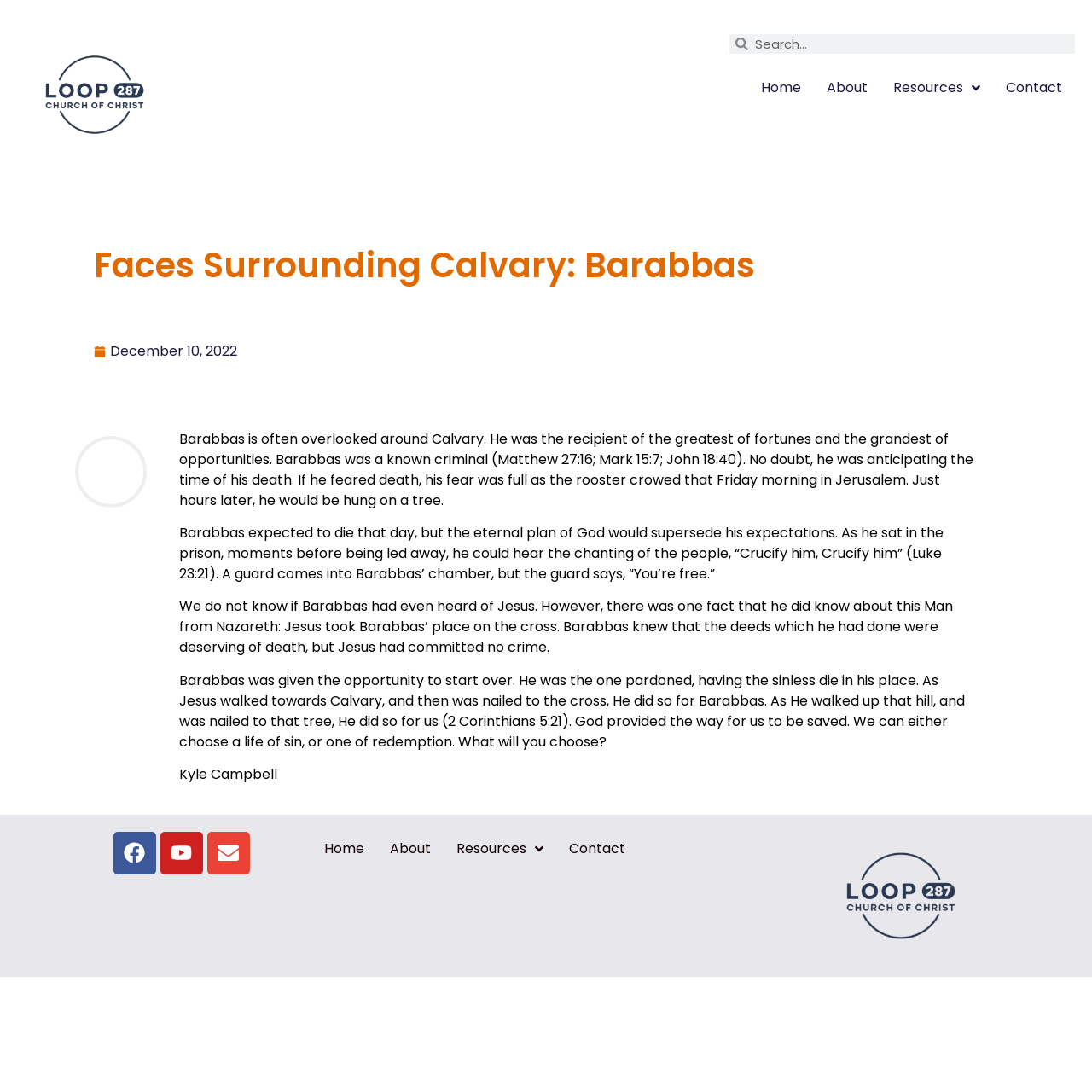Who is the author of this article?
Examine the webpage screenshot and provide an in-depth answer to the question.

The author's name is mentioned at the end of the article, indicating that Kyle Campbell is the person who wrote this piece about Barabbas.